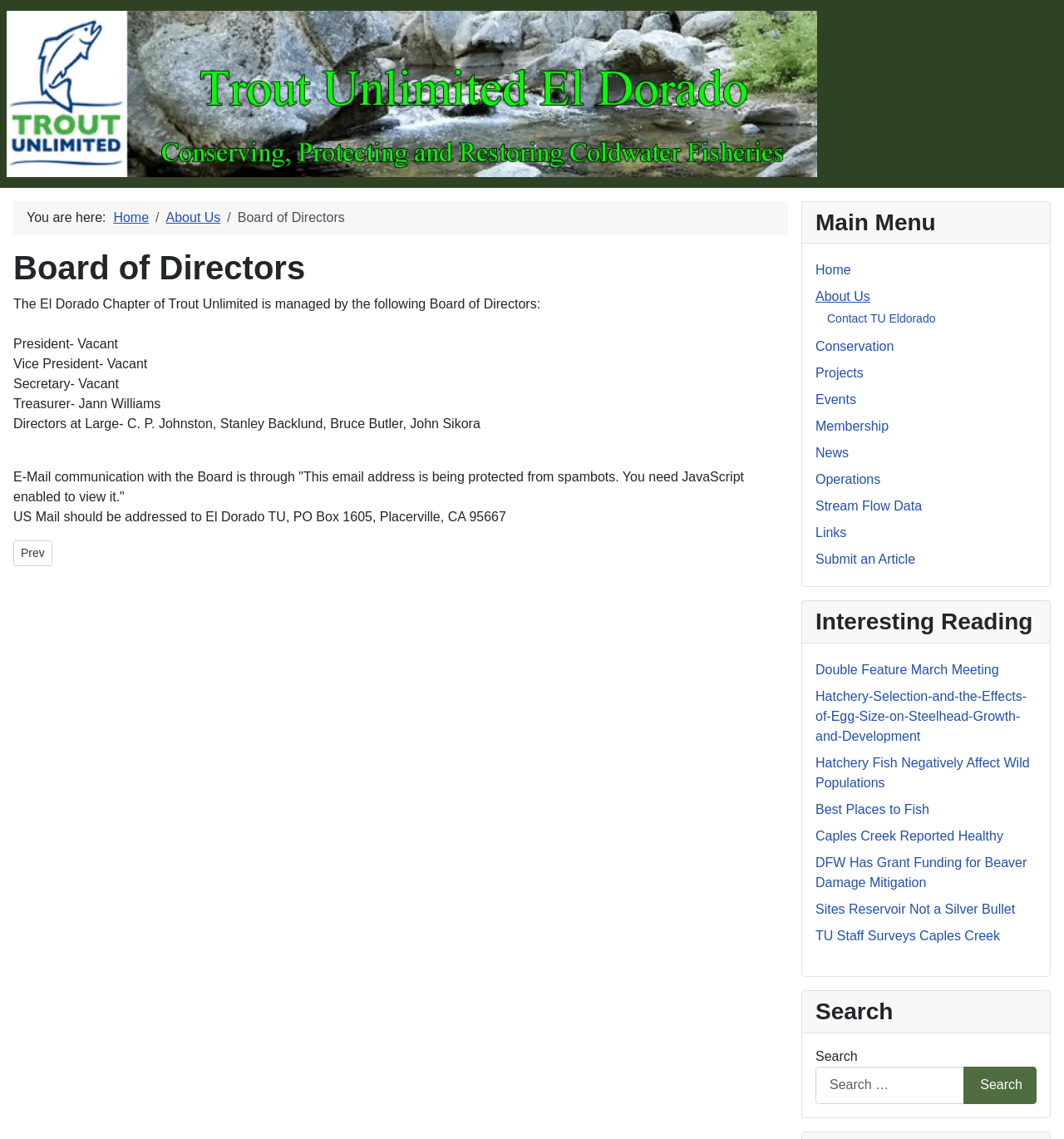Identify the bounding box of the UI element that matches this description: "News".

[0.766, 0.392, 0.798, 0.404]